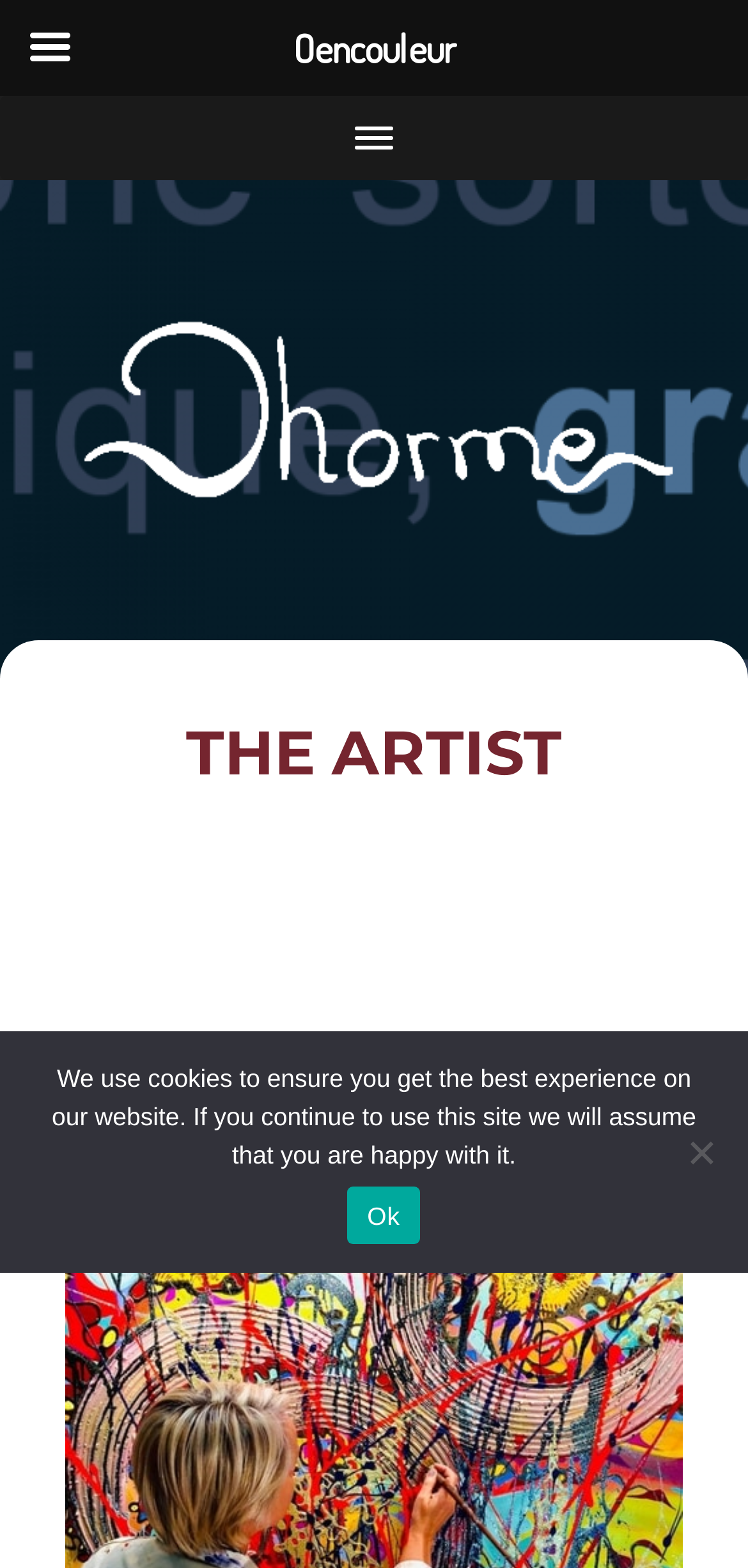Provide the bounding box for the UI element matching this description: "Oencouleur".

[0.392, 0.022, 0.608, 0.045]